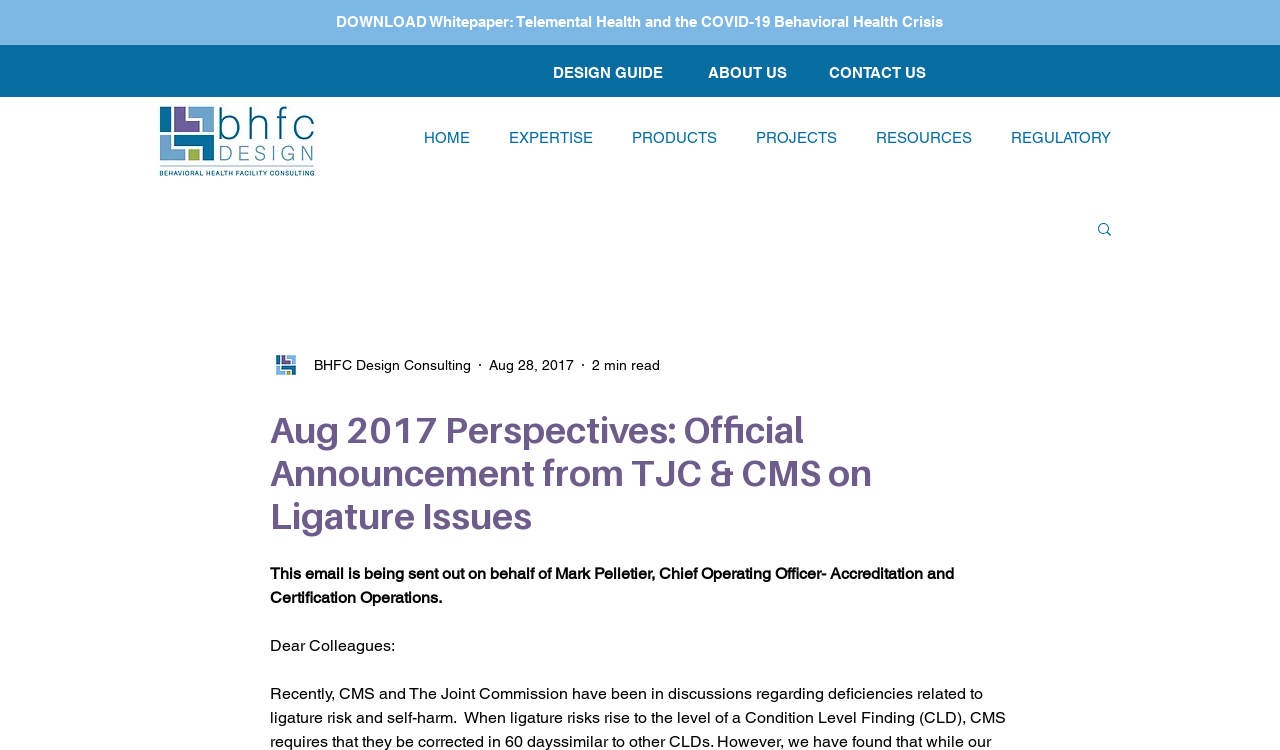Pinpoint the bounding box coordinates of the element to be clicked to execute the instruction: "Search the site".

[0.855, 0.293, 0.87, 0.321]